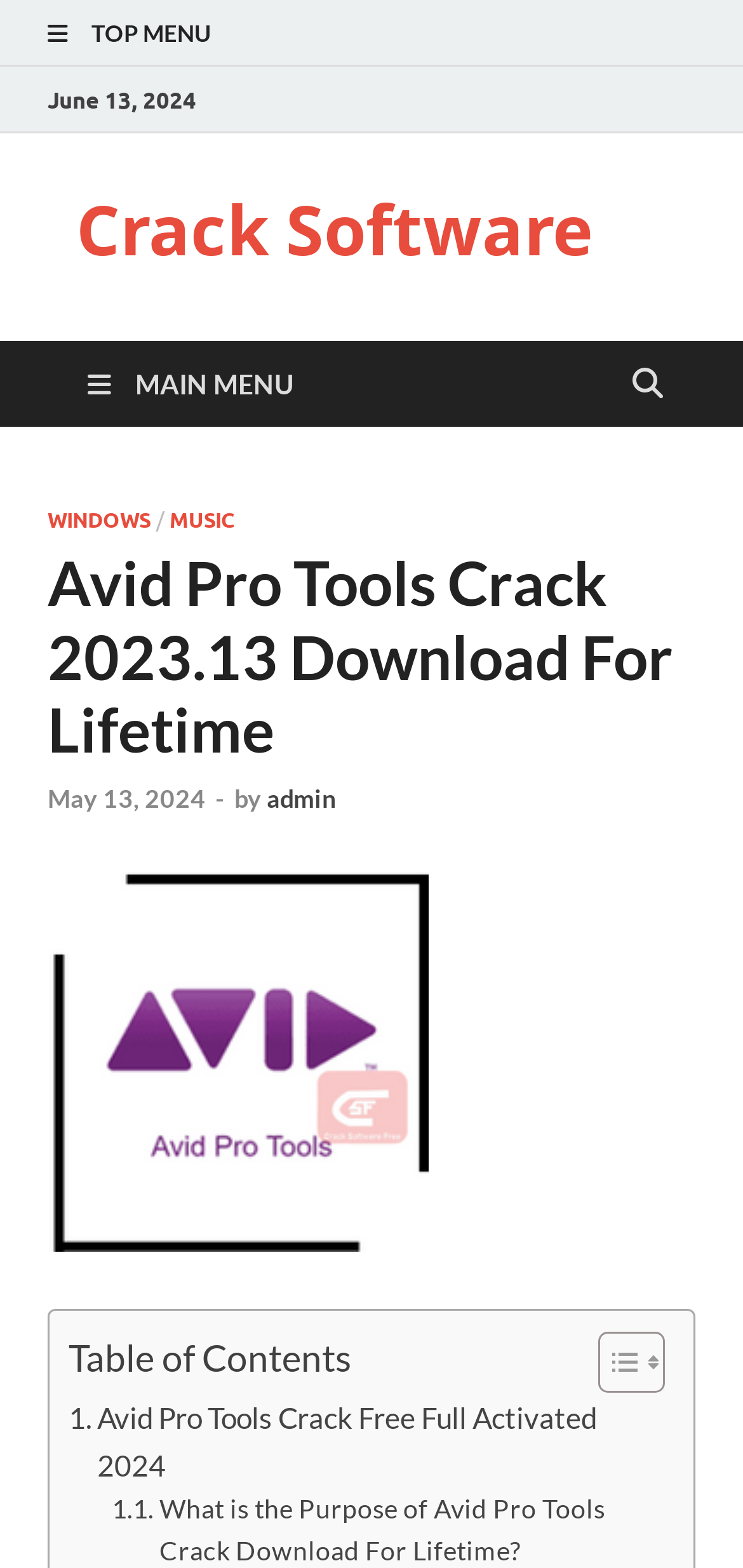Using the webpage screenshot, find the UI element described by Main Menu. Provide the bounding box coordinates in the format (top-left x, top-left y, bottom-right x, bottom-right y), ensuring all values are floating point numbers between 0 and 1.

[0.077, 0.217, 0.436, 0.272]